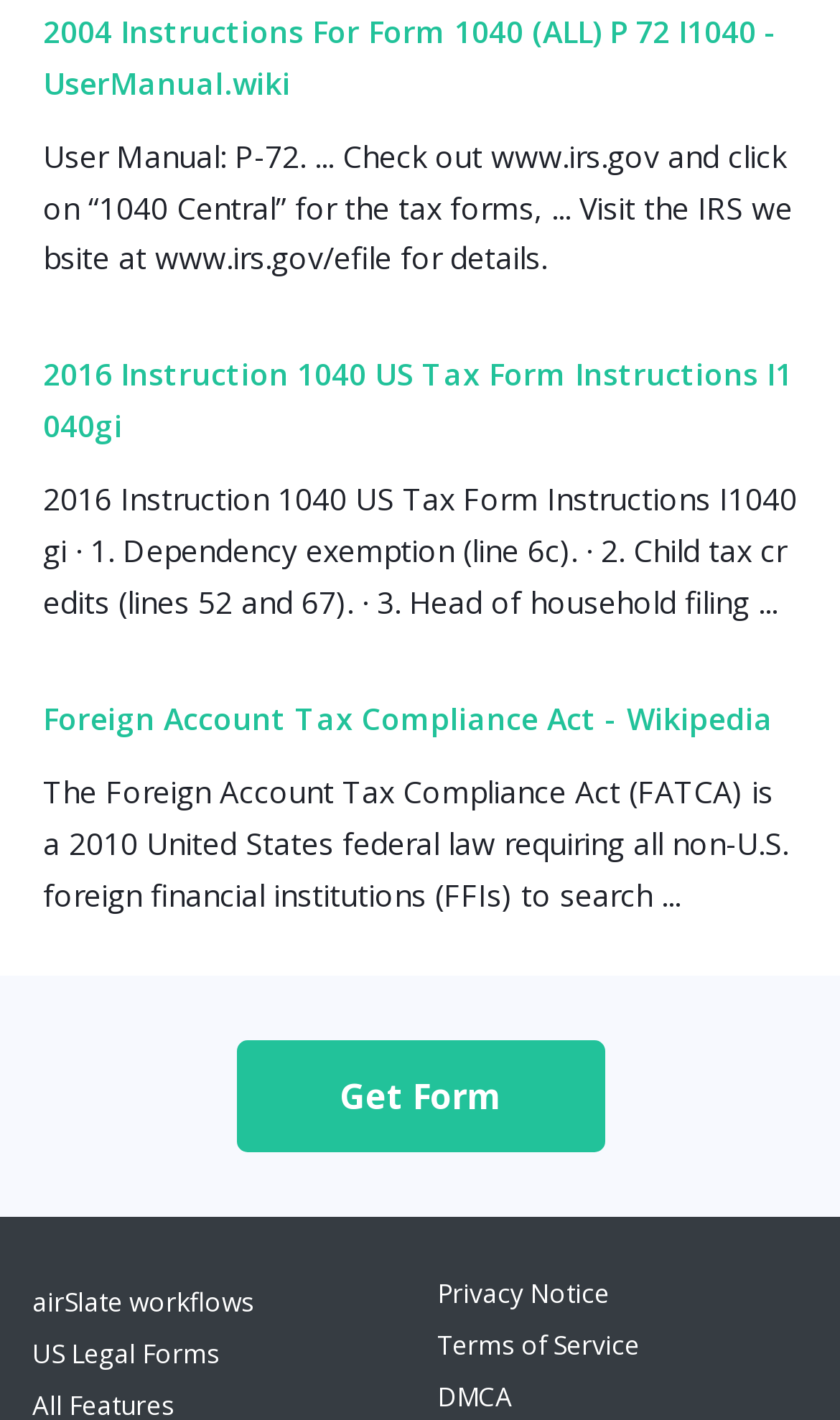Locate the UI element described as follows: "aria-label="reset menu area"". Return the bounding box coordinates as four float numbers between 0 and 1 in the order [left, top, right, bottom].

None